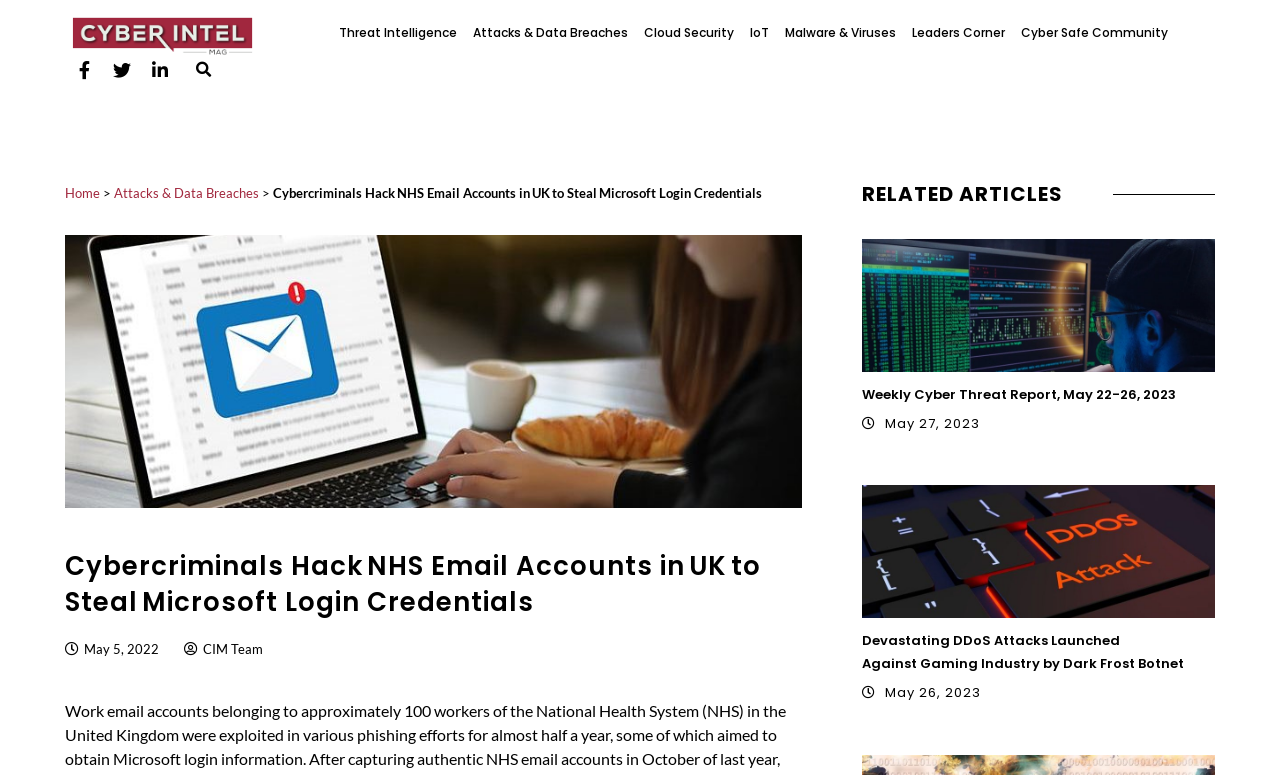Please give a succinct answer to the question in one word or phrase:
How many social media links are available?

3